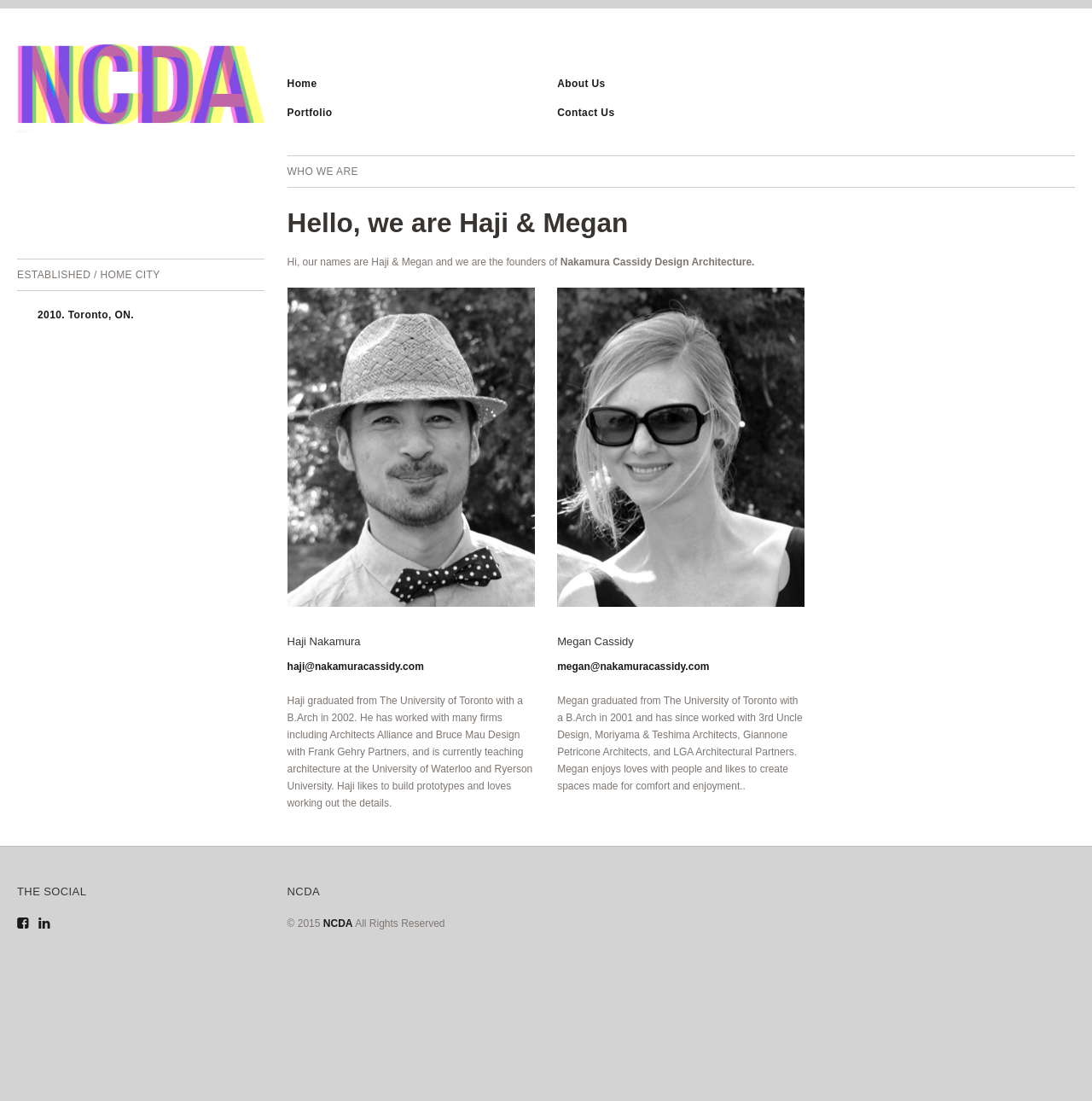Using the information from the screenshot, answer the following question thoroughly:
Where did Haji graduate from?

According to Haji's description, he 'graduated from The University of Toronto with a B.Arch in 2002', which indicates that he obtained his degree from this university.